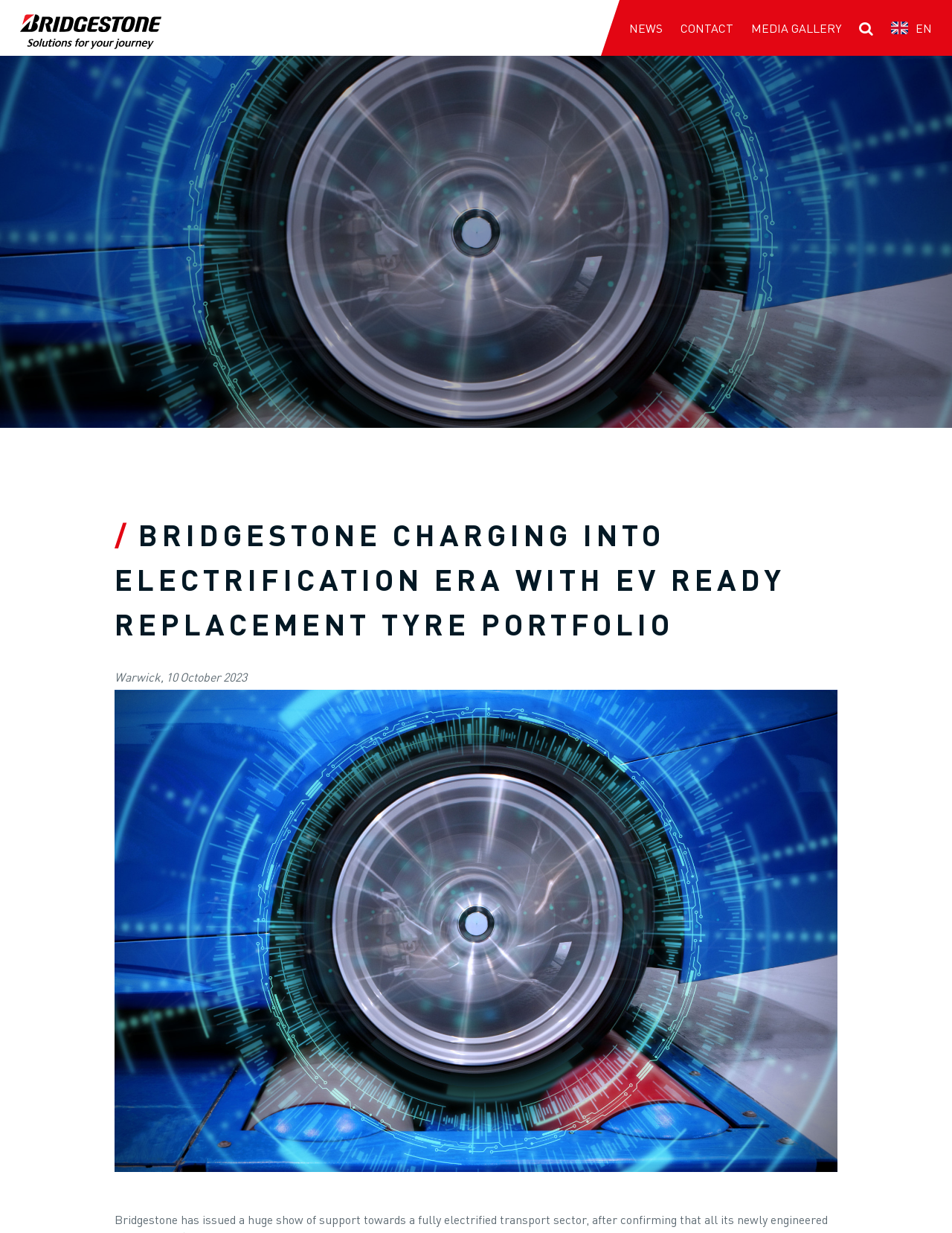Please give a succinct answer using a single word or phrase:
What is the logo of the company?

Bridgestone